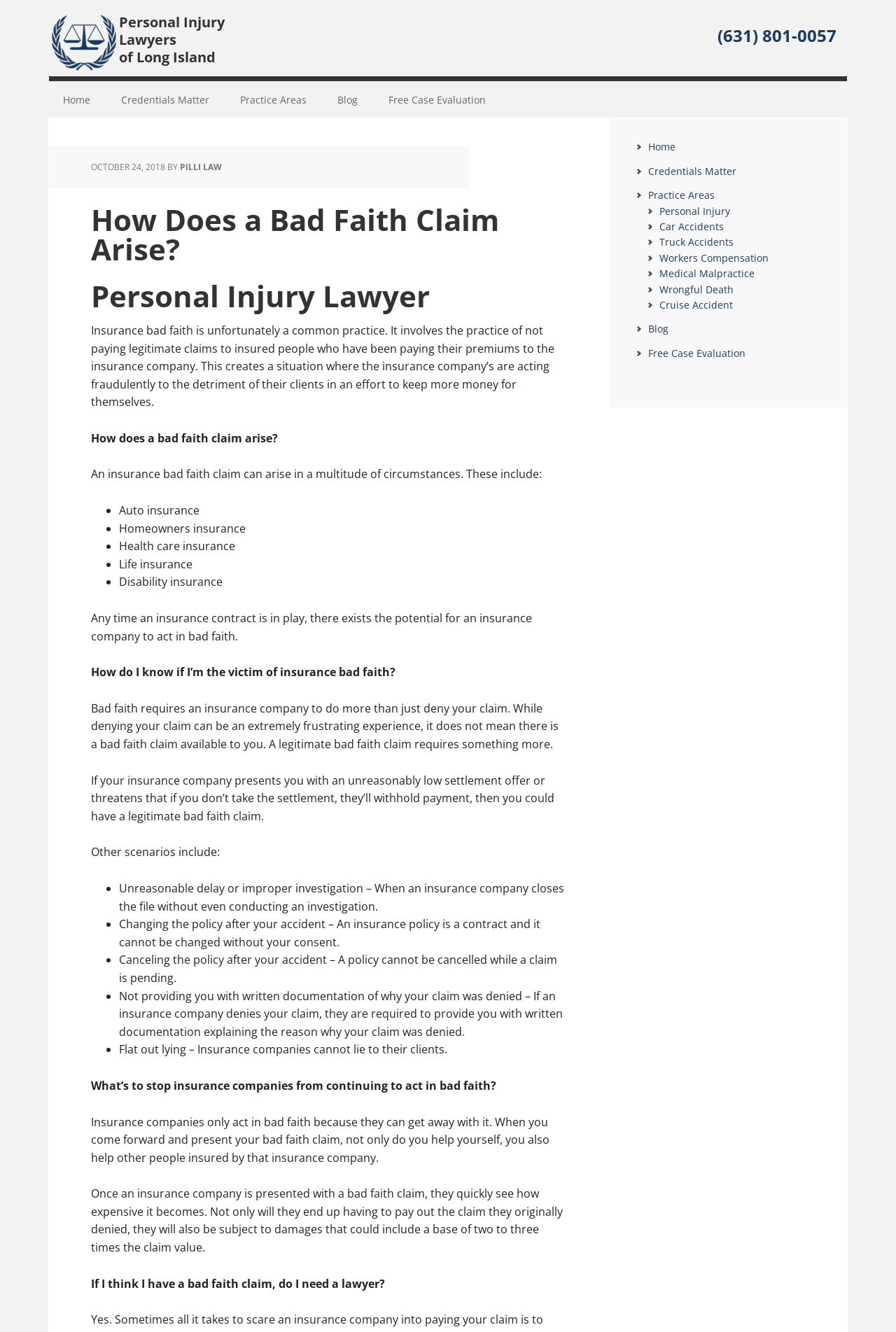Given the webpage screenshot and the description, determine the bounding box coordinates (top-left x, top-left y, bottom-right x, bottom-right y) that define the location of the UI element matching this description: LinkedIn

None